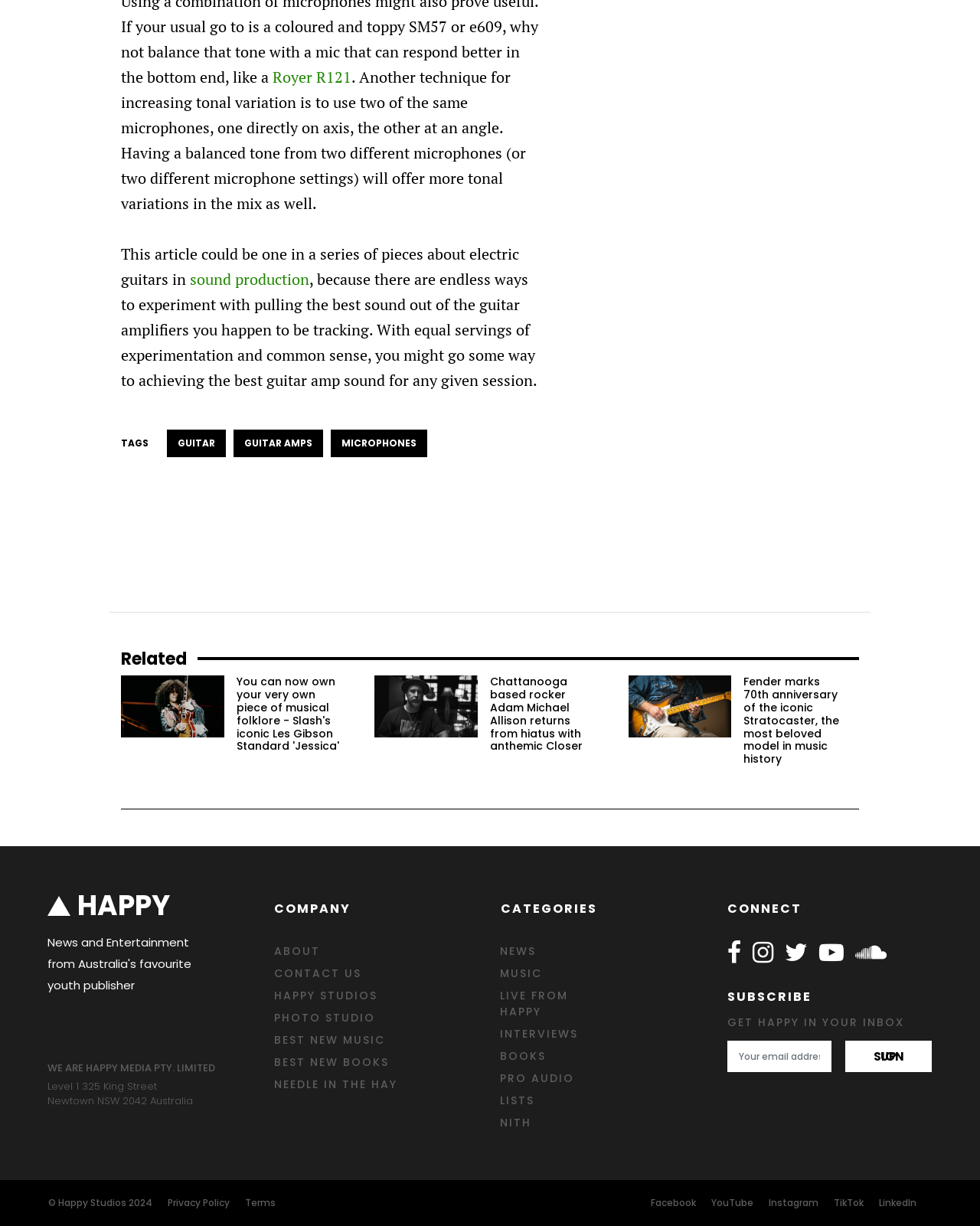Given the element description: "Follow Happy on Facebook", predict the bounding box coordinates of this UI element. The coordinates must be four float numbers between 0 and 1, given as [left, top, right, bottom].

[0.742, 0.767, 0.768, 0.788]